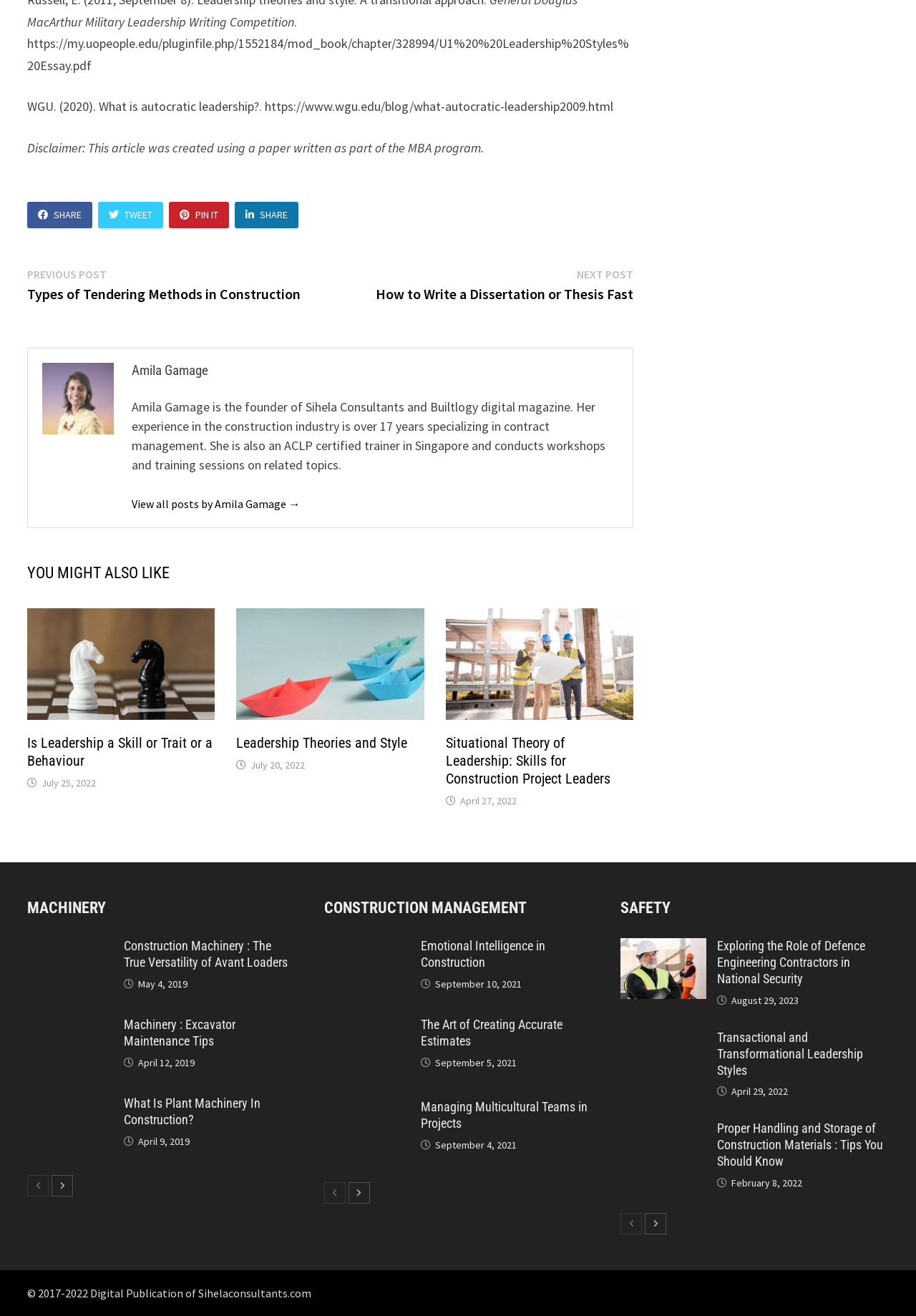Identify the bounding box coordinates of the area that should be clicked in order to complete the given instruction: "Go to the next page". The bounding box coordinates should be four float numbers between 0 and 1, i.e., [left, top, right, bottom].

[0.057, 0.893, 0.08, 0.909]